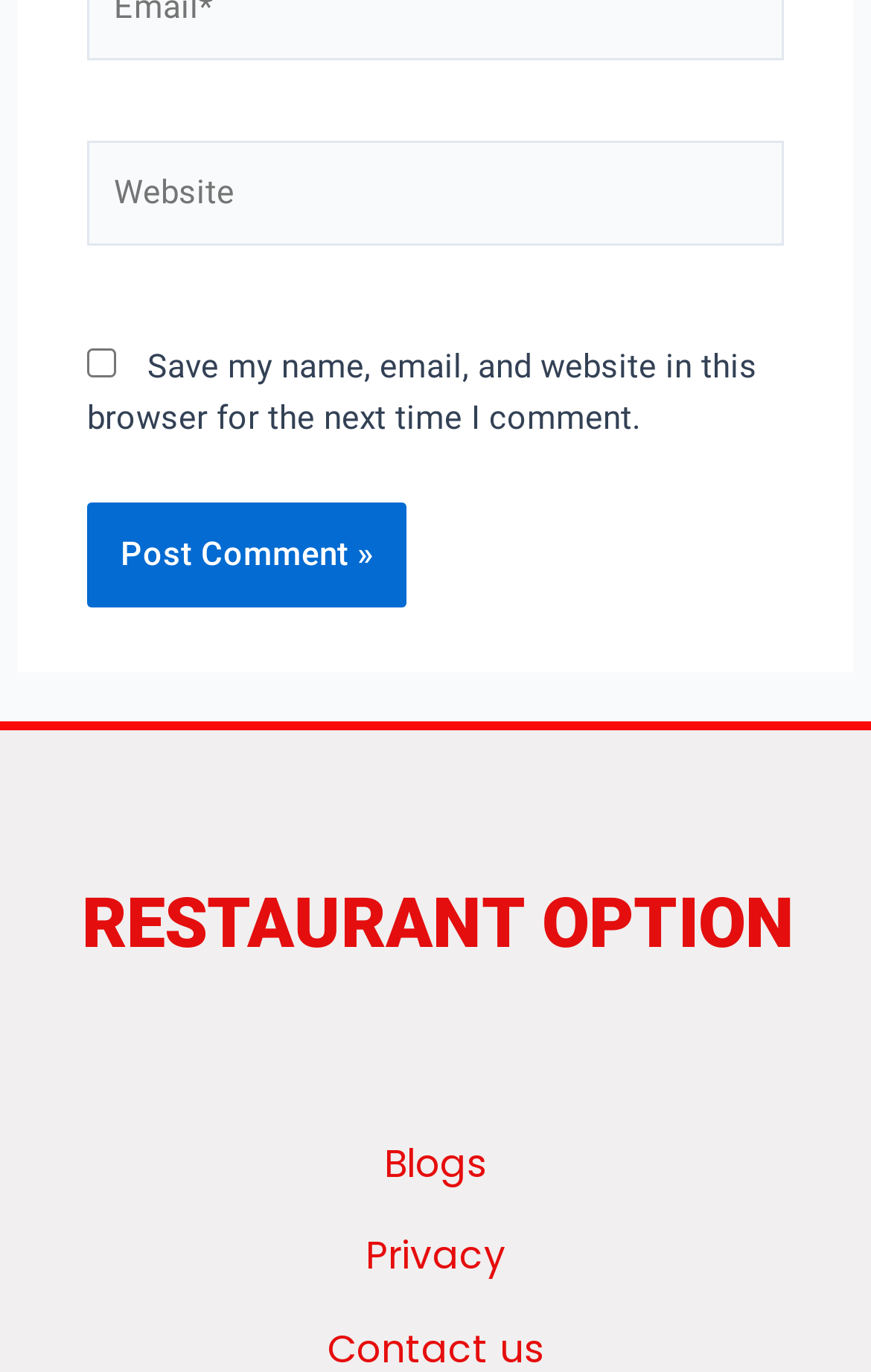How many links are under the 'Blogs' heading?
Please describe in detail the information shown in the image to answer the question.

Under the 'Blogs' heading, there is a link with the text 'Blogs'. This link is the only element under the 'Blogs' heading, so the answer is 1.